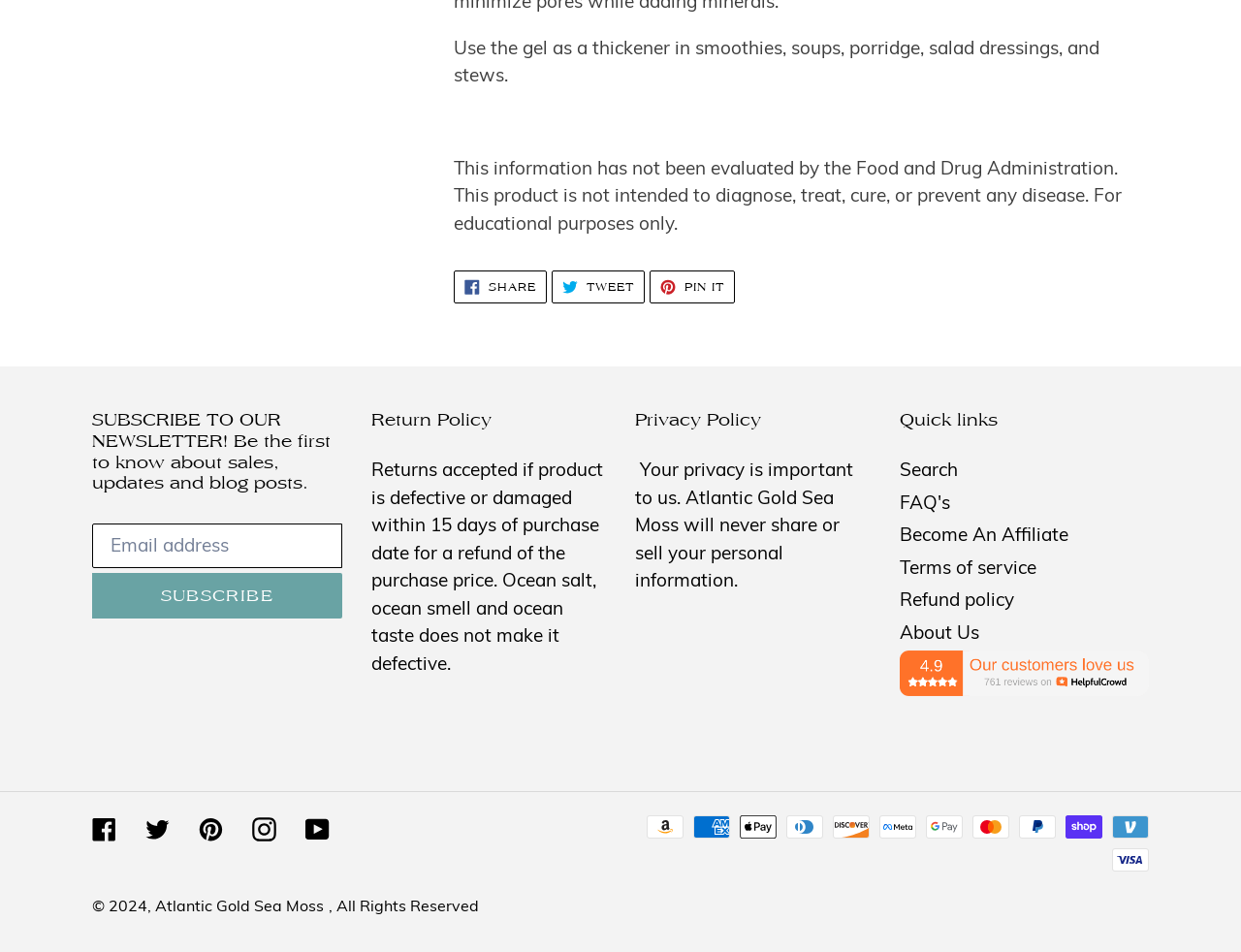Identify the bounding box coordinates for the UI element described as follows: "Facebook". Ensure the coordinates are four float numbers between 0 and 1, formatted as [left, top, right, bottom].

[0.074, 0.854, 0.094, 0.883]